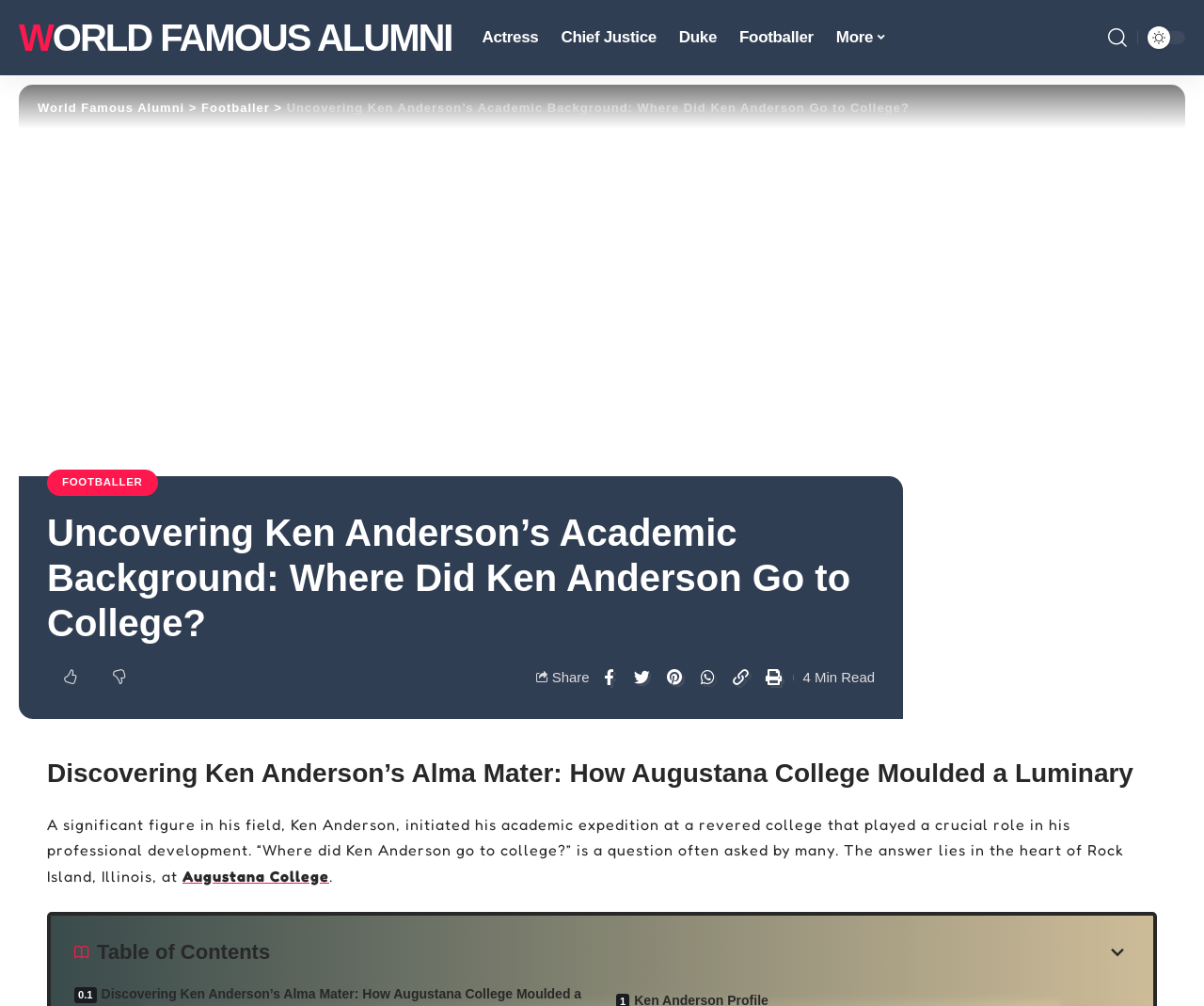Write an exhaustive caption that covers the webpage's main aspects.

The webpage is about Ken Anderson's academic background, specifically where he went to college. At the top left, there is a link to "WORLD FAMOUS ALUMNI". A navigation menu is located below it, with links to different categories such as "Actress", "Chief Justice", "Duke", "Footballer", and "More". 

On the top right, there is a search link. Below the navigation menu, there is a header section with links to "World Famous Alumni" and "Footballer", as well as a title "Uncovering Ken Anderson’s Academic Background: Where Did Ken Anderson Go to College?". 

The main content of the webpage is divided into sections. The first section has a heading "Uncovering Ken Anderson’s Academic Background: Where Did Ken Anderson Go to College?" and a brief introduction to Ken Anderson's academic journey. 

Below this section, there are social media sharing links and a "4 Min Read" indicator. The next section has a heading "Discovering Ken Anderson’s Alma Mater: How Augustana College Moulded a Luminary" and a paragraph describing Ken Anderson's college education at Augustana College, with a link to the college's name. 

Finally, at the bottom, there is a "Table of Contents" section with a link to expand or collapse it.